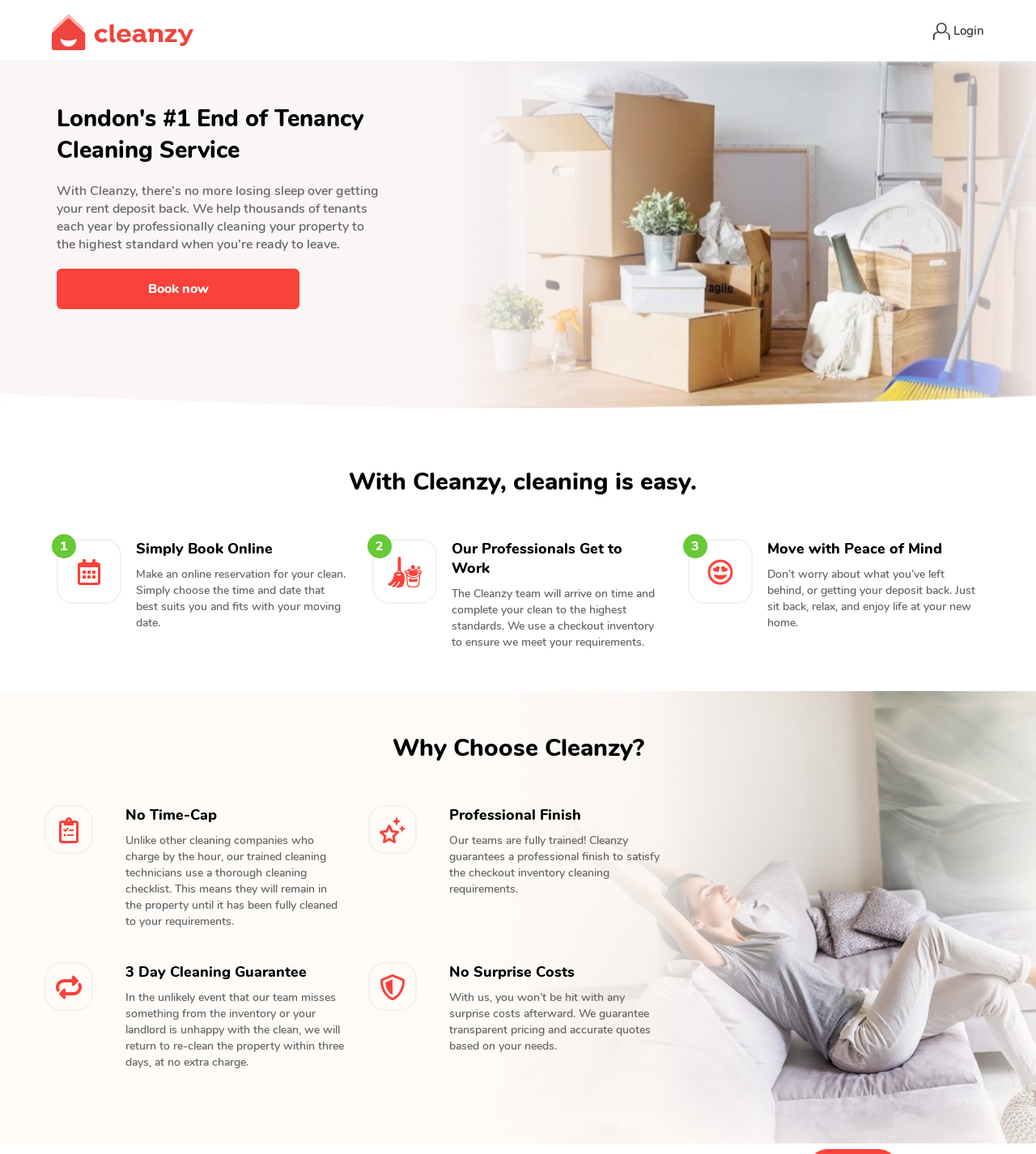How many steps are involved in the cleaning process?
Using the details from the image, give an elaborate explanation to answer the question.

The webpage describes the cleaning process in three steps: 'Simply Book Online', 'Our Professionals Get to Work', and 'Move with Peace of Mind'. These steps outline the process of booking a cleaning service, the professionals completing the cleaning task, and the tenant moving out with peace of mind.